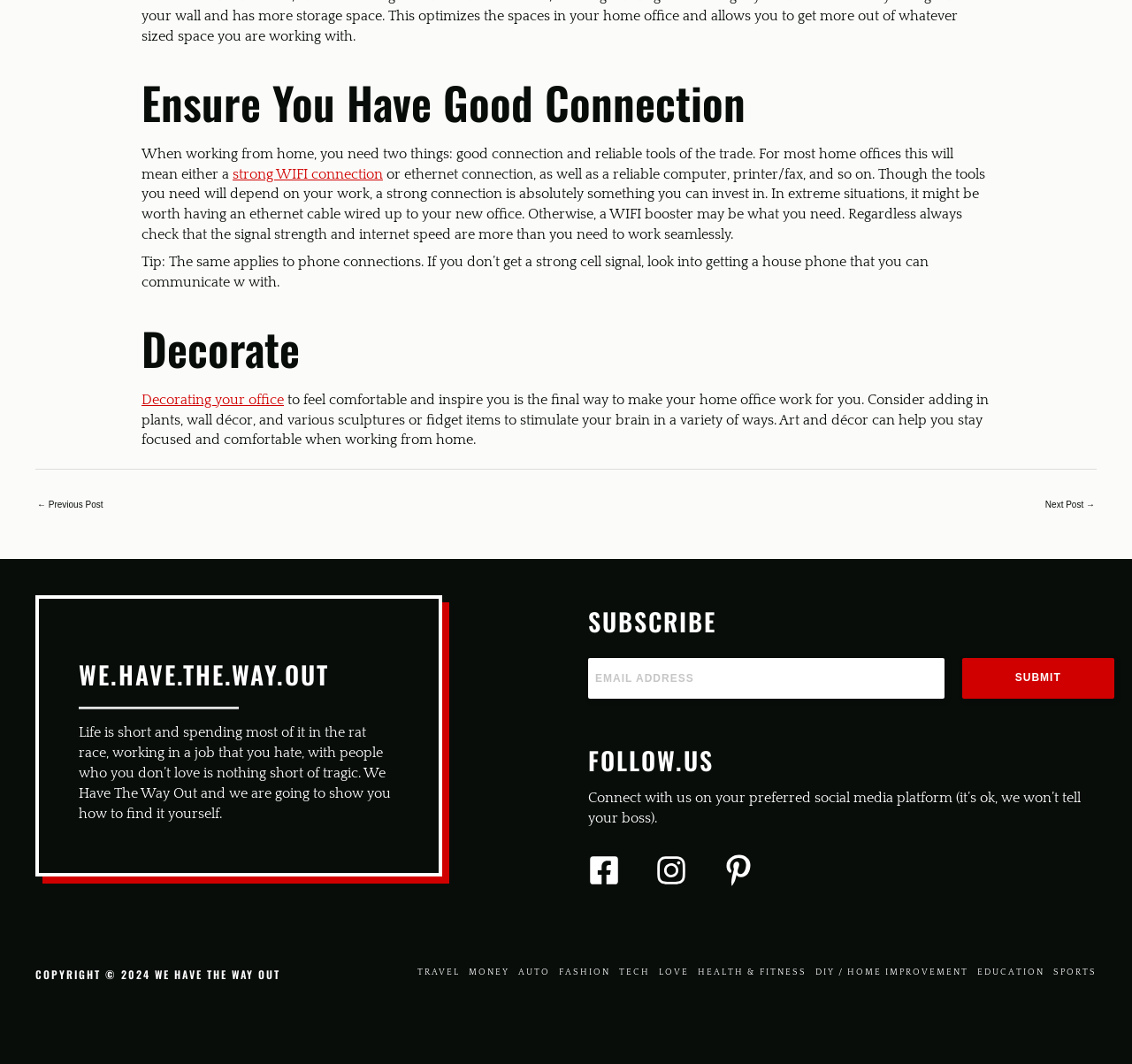Identify the bounding box coordinates for the UI element described as follows: ← Previous Post. Use the format (top-left x, top-left y, bottom-right x, bottom-right y) and ensure all values are floating point numbers between 0 and 1.

[0.033, 0.466, 0.091, 0.486]